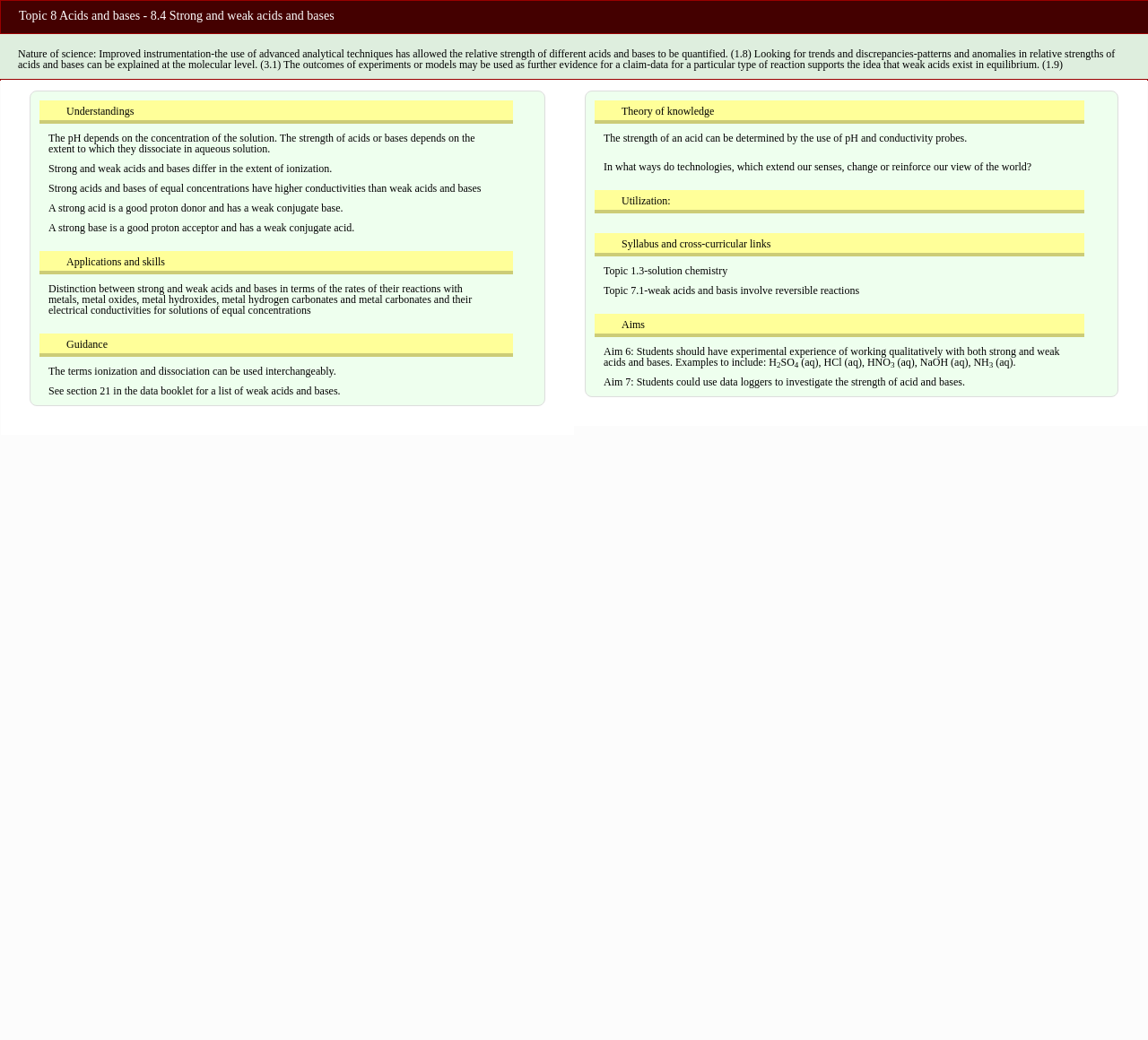Look at the image and write a detailed answer to the question: 
What is the main topic of this webpage?

The webpage is focused on the topic of strong and weak acids and bases, as indicated by the root element's text and the various subheadings and static text elements throughout the page.